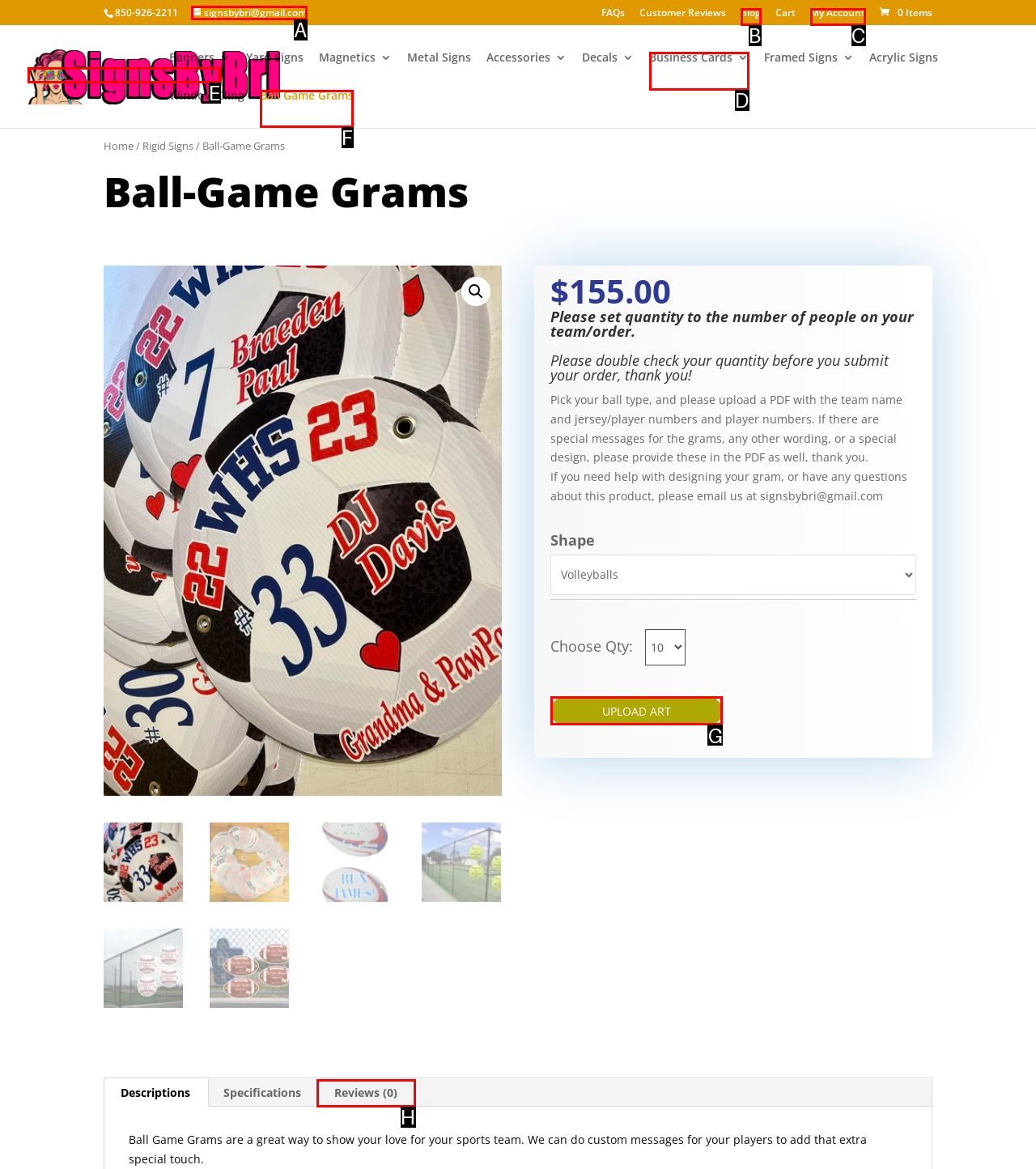What option should you select to complete this task: Click the 'Ball Game Grams' link? Indicate your answer by providing the letter only.

F